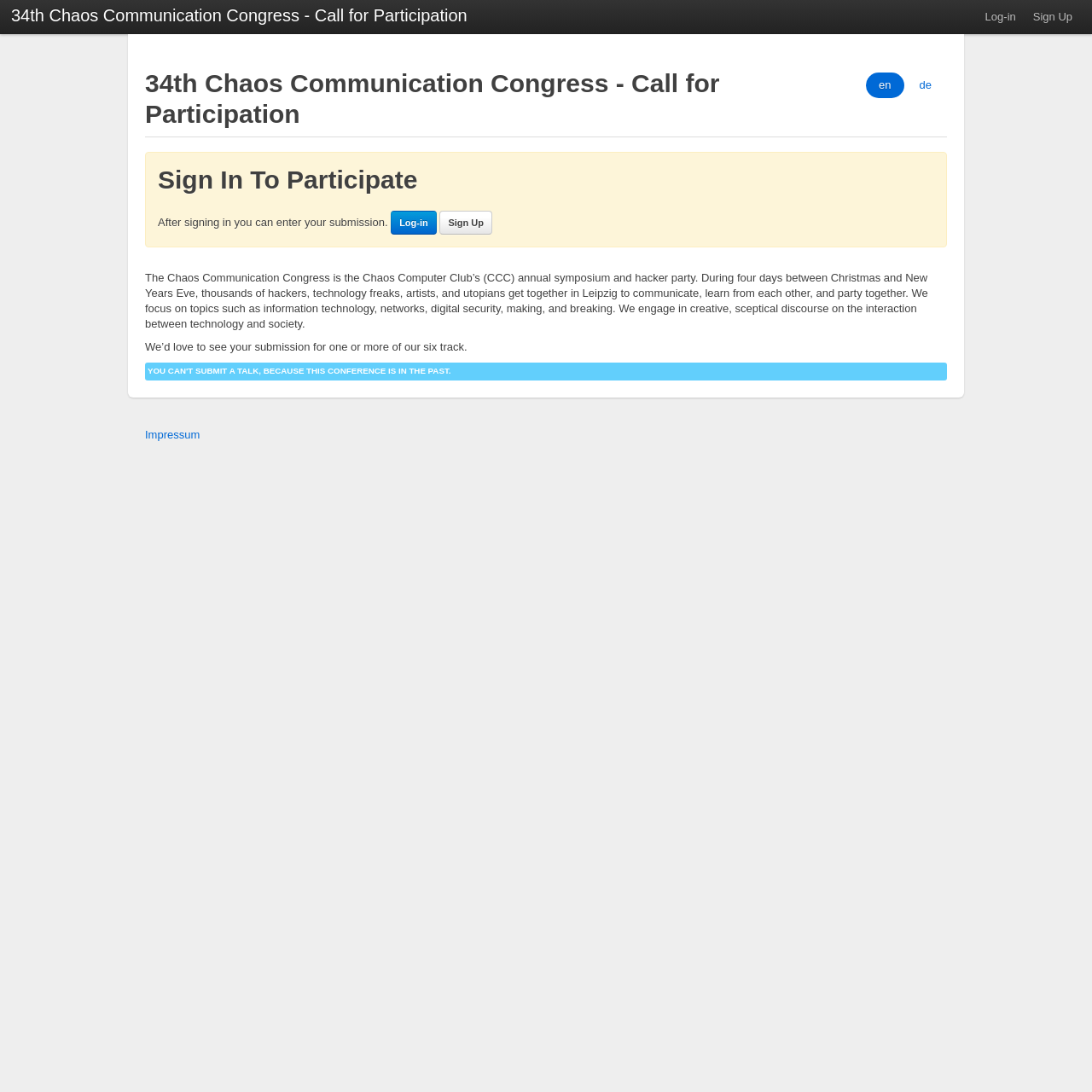What is the purpose of signing in?
Please answer the question with a single word or phrase, referencing the image.

To participate